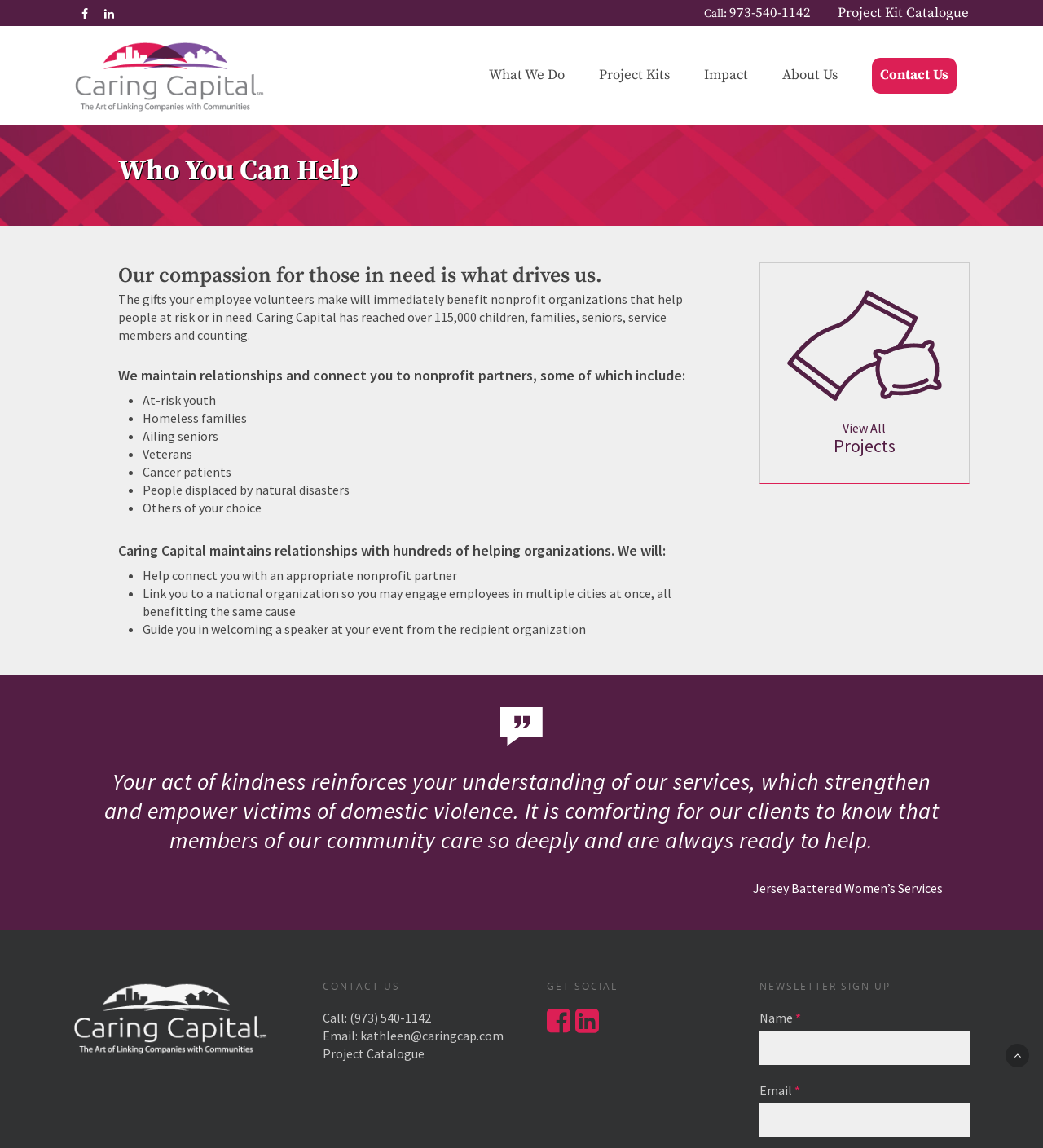Please identify the bounding box coordinates of the element's region that needs to be clicked to fulfill the following instruction: "View Project Kit Catalogue". The bounding box coordinates should consist of four float numbers between 0 and 1, i.e., [left, top, right, bottom].

[0.784, 0.0, 0.937, 0.023]